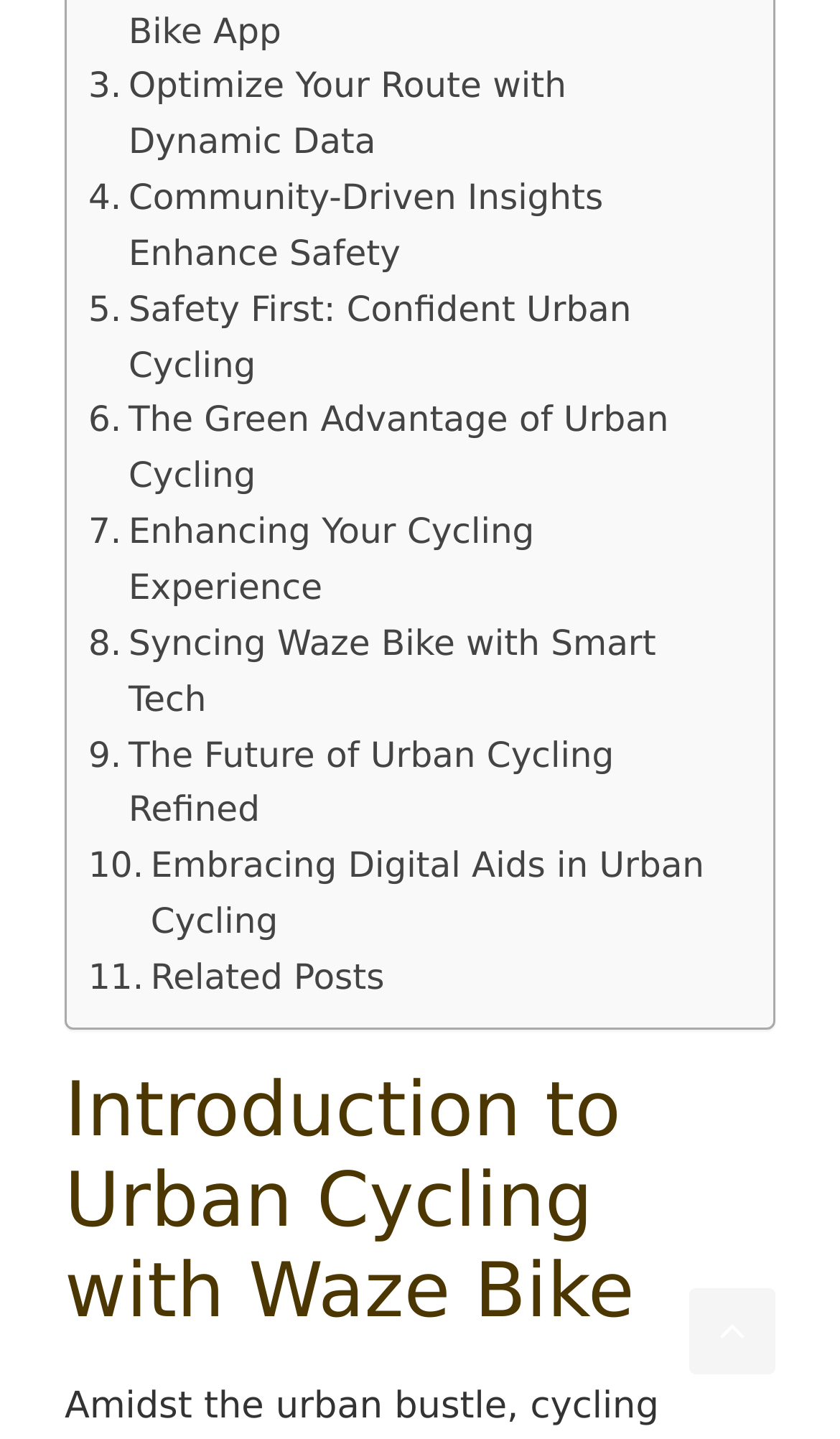Provide your answer in one word or a succinct phrase for the question: 
What is the first link on the webpage?

Optimize Your Route with Dynamic Data